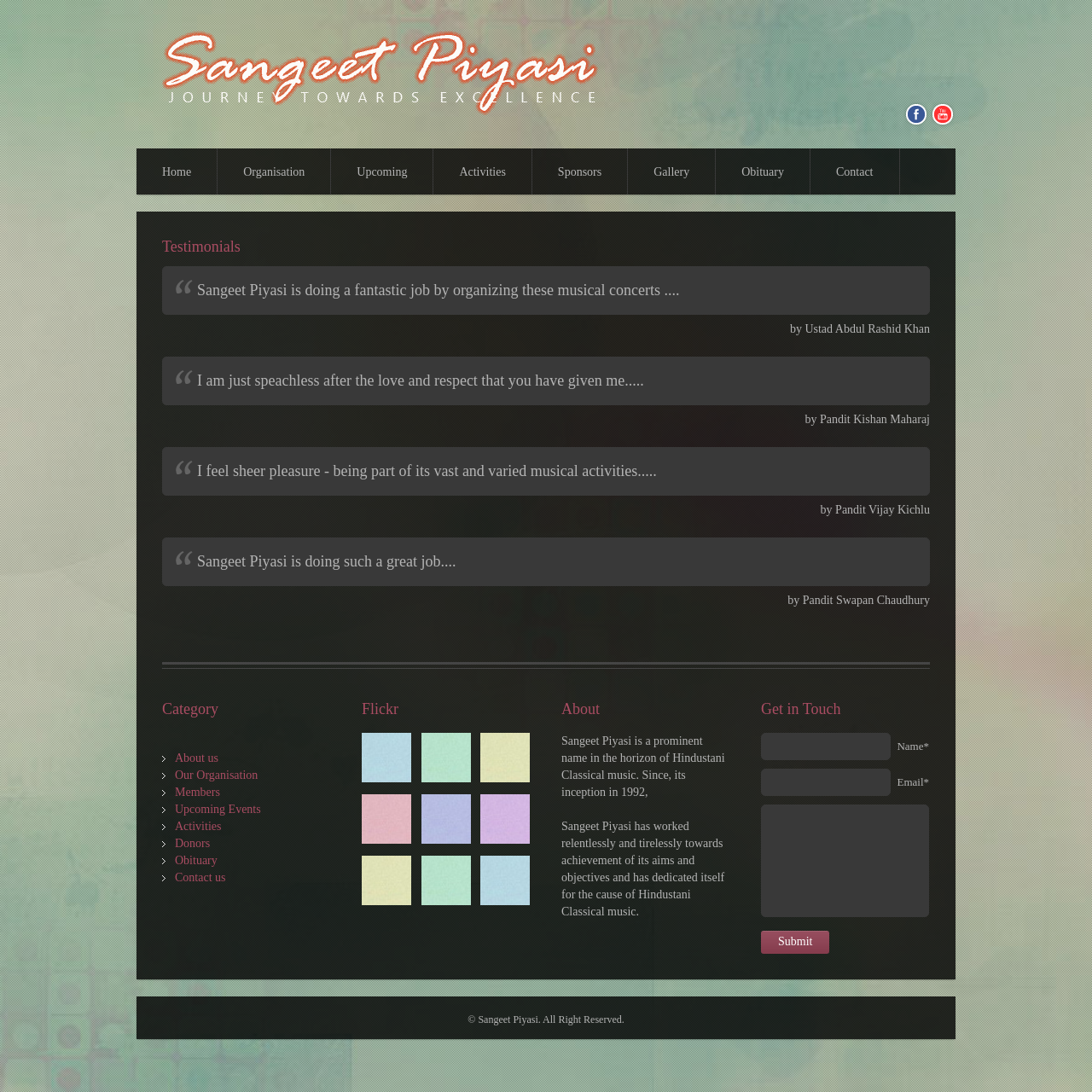Can you specify the bounding box coordinates for the region that should be clicked to fulfill this instruction: "Read the testimonials".

[0.148, 0.244, 0.852, 0.288]